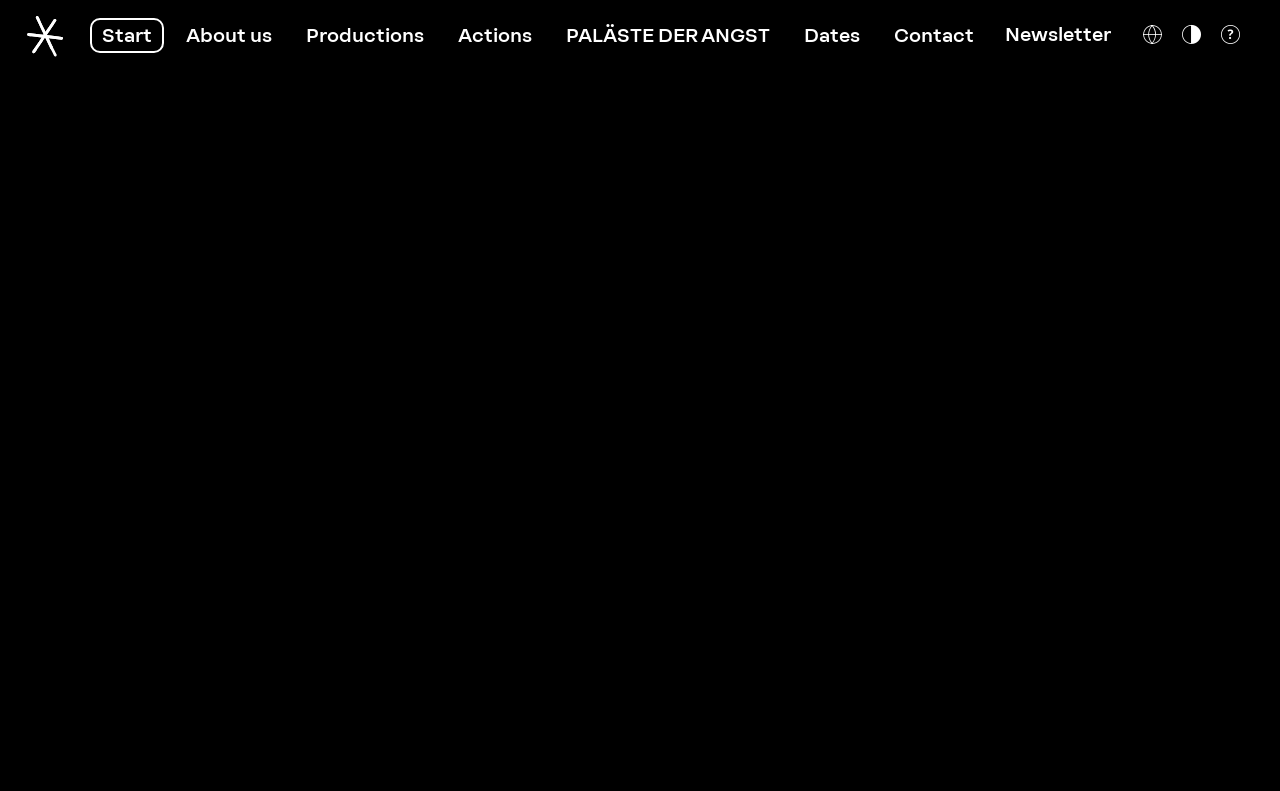Show the bounding box coordinates of the element that should be clicked to complete the task: "Find the location".

None